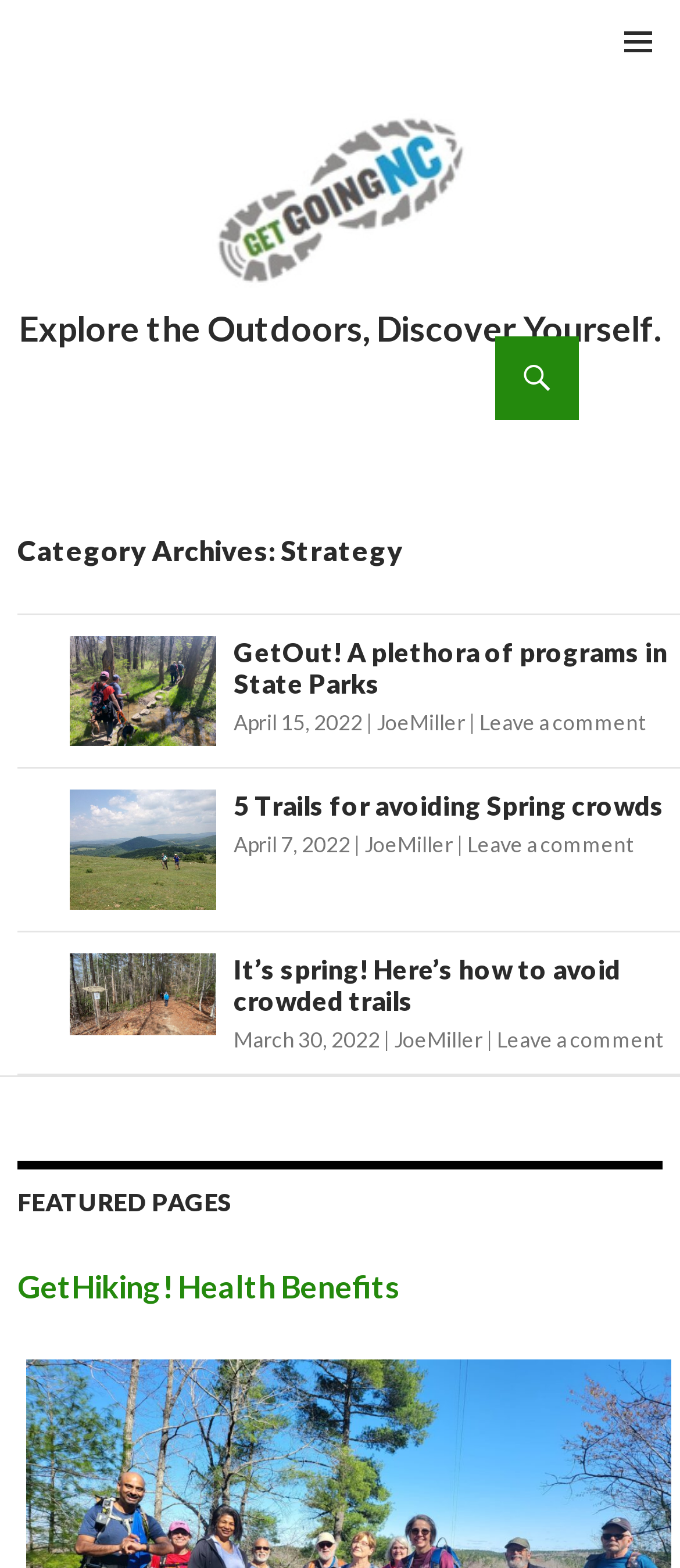Find the bounding box coordinates of the element to click in order to complete this instruction: "Go to GetGoing NC!". The bounding box coordinates must be four float numbers between 0 and 1, denoted as [left, top, right, bottom].

[0.026, 0.07, 0.974, 0.215]